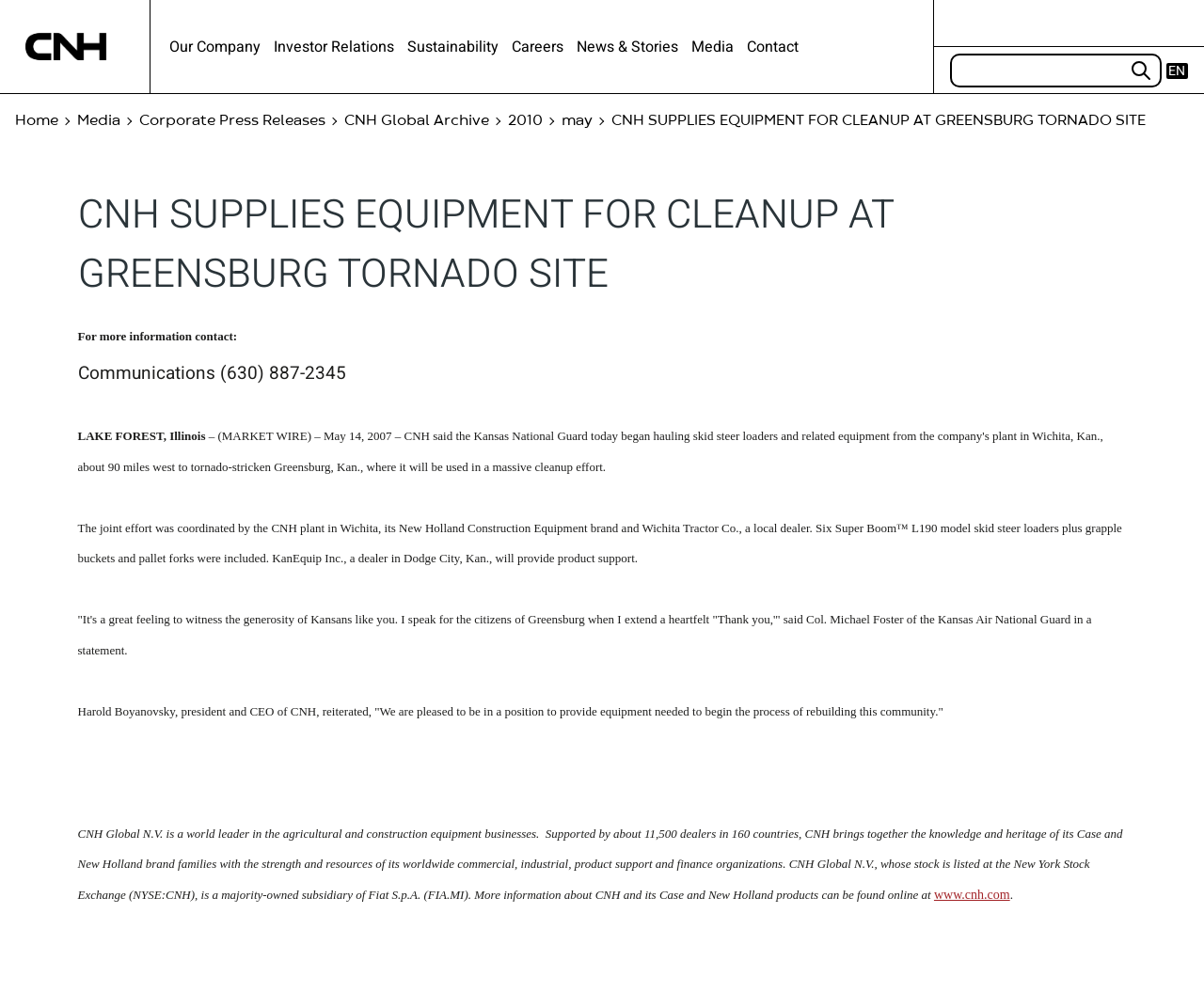Pinpoint the bounding box coordinates of the element you need to click to execute the following instruction: "Learn about Elderly Grants". The bounding box should be represented by four float numbers between 0 and 1, in the format [left, top, right, bottom].

None